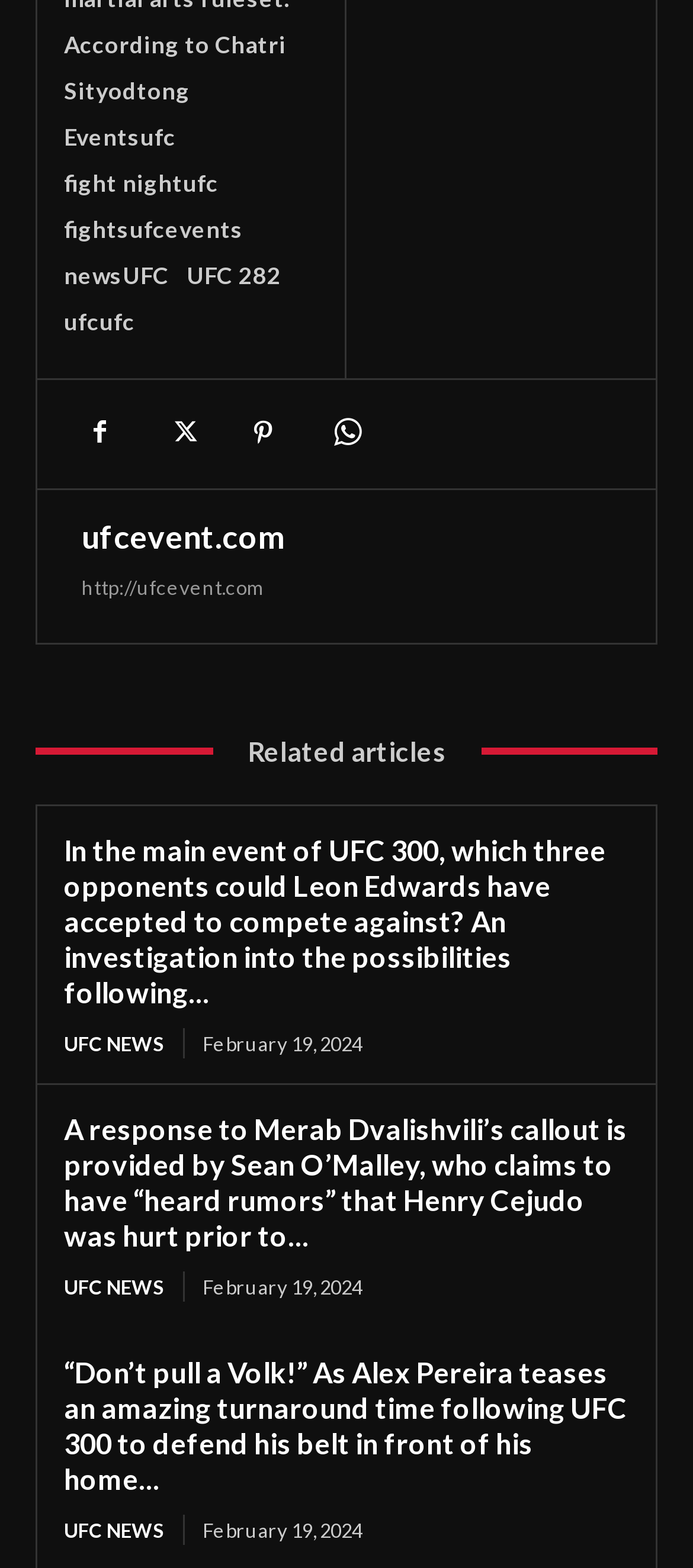Based on the visual content of the image, answer the question thoroughly: What is the category of the news articles?

I observed that each news article has a link element with OCR text 'UFC NEWS', which indicates the category of the news articles.